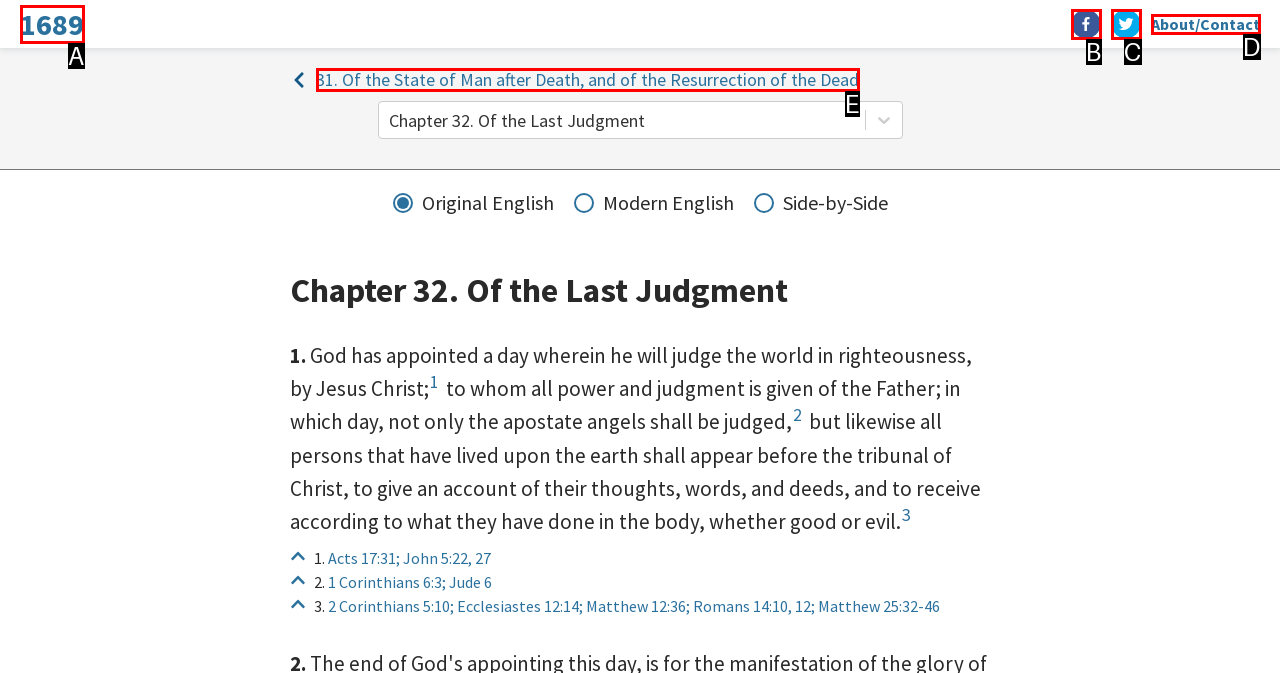Select the letter that corresponds to the description: aria-label="facebook". Provide your answer using the option's letter.

B